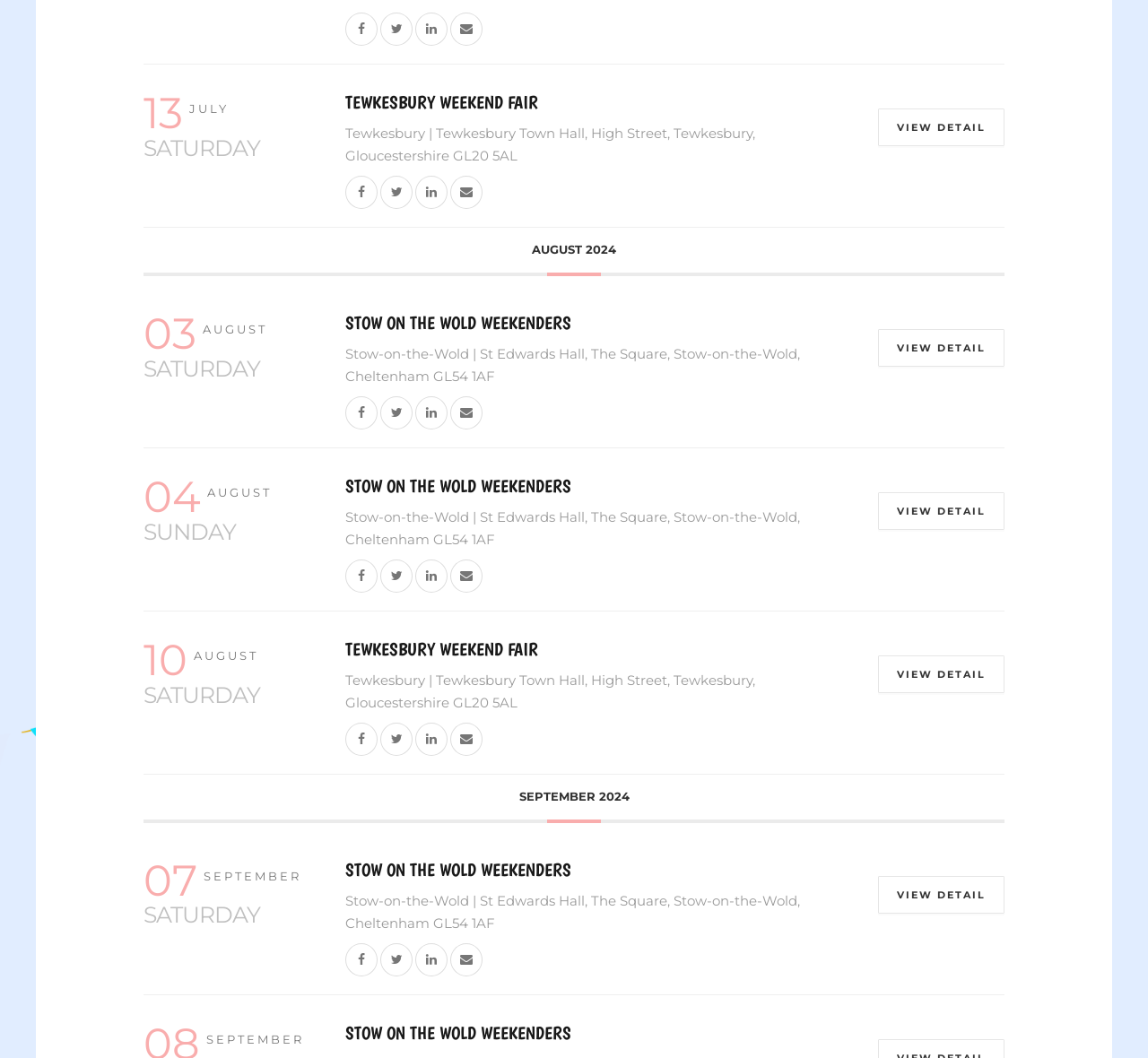Find the bounding box coordinates of the clickable area required to complete the following action: "View Stow on the Wold Weekenders details".

[0.765, 0.828, 0.875, 0.863]